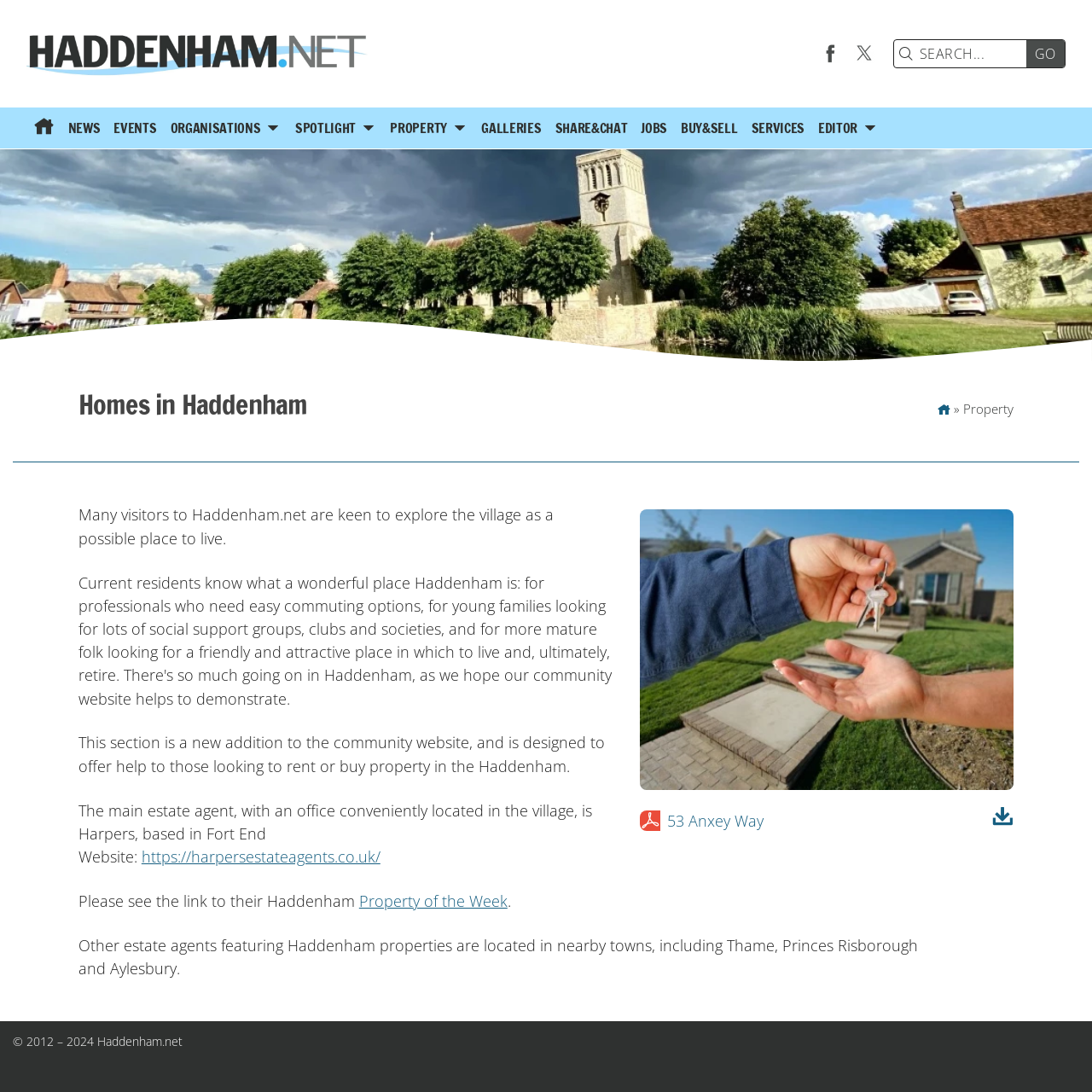What is the location of Harpers estate agent?
Using the image, answer in one word or phrase.

Fort End